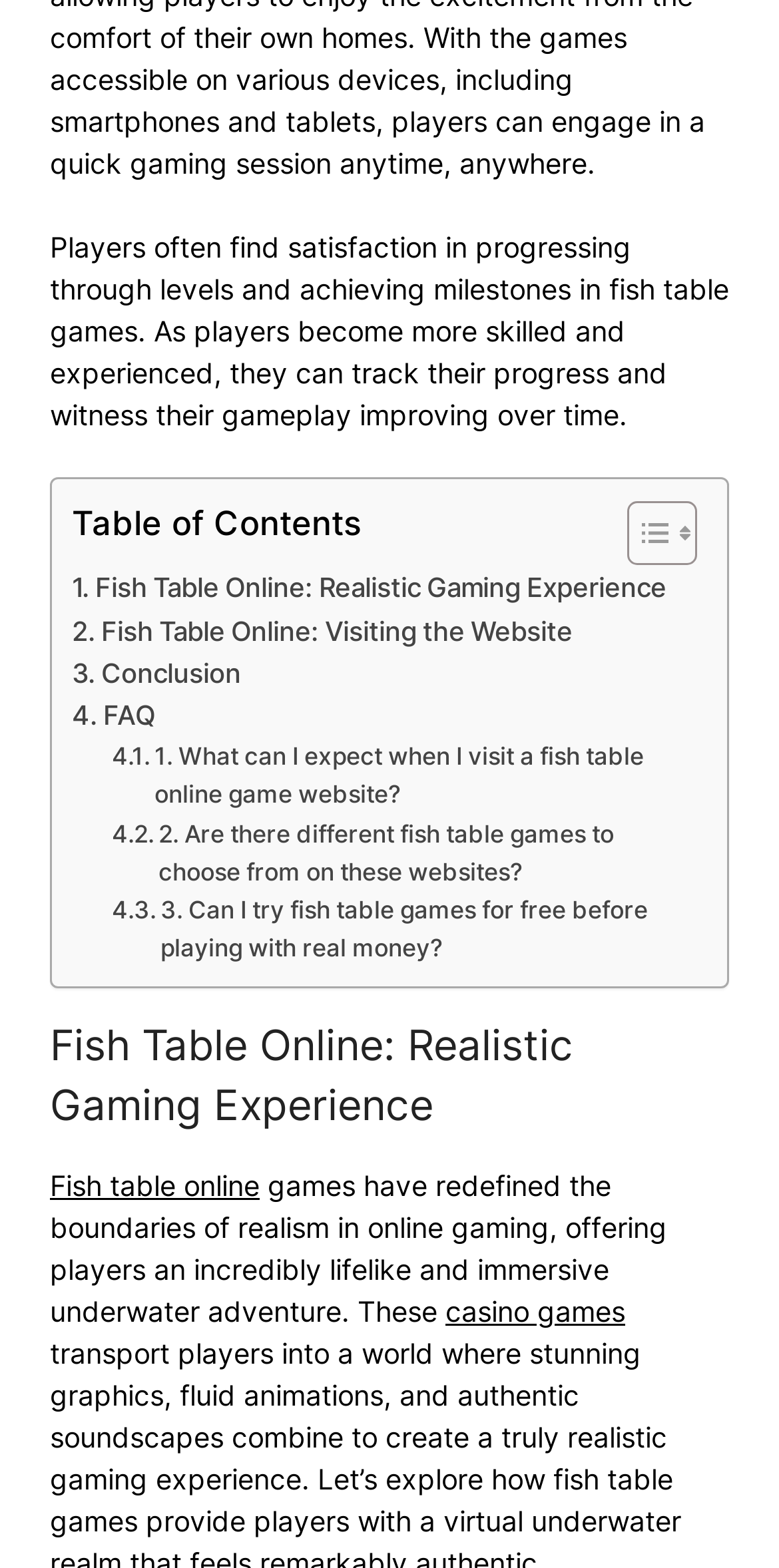Given the element description: "Toggle", predict the bounding box coordinates of the UI element it refers to, using four float numbers between 0 and 1, i.e., [left, top, right, bottom].

[0.767, 0.319, 0.882, 0.362]